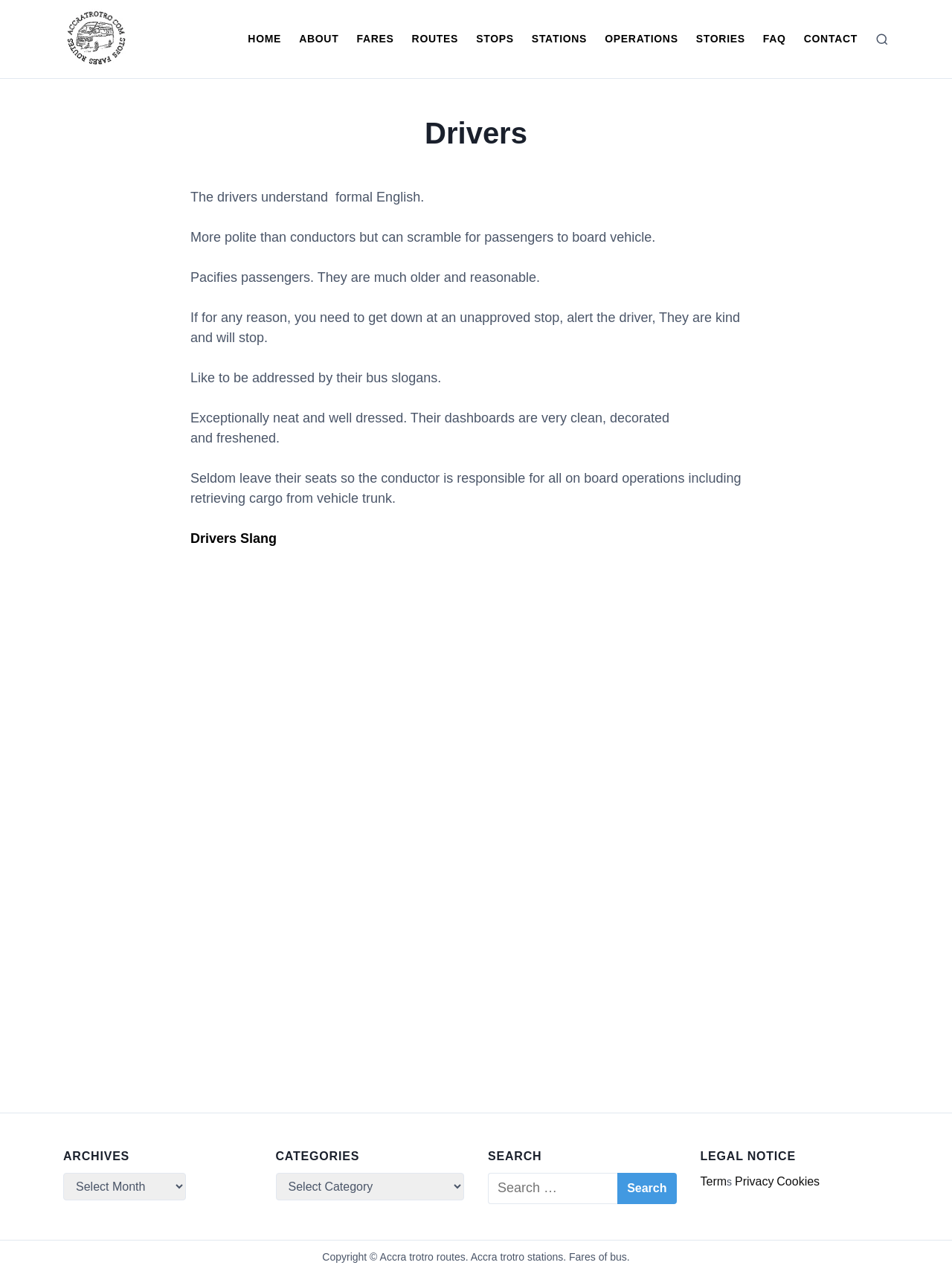Please identify the bounding box coordinates of the element that needs to be clicked to execute the following command: "Click the 'HOME' link". Provide the bounding box using four float numbers between 0 and 1, formatted as [left, top, right, bottom].

[0.251, 0.018, 0.305, 0.044]